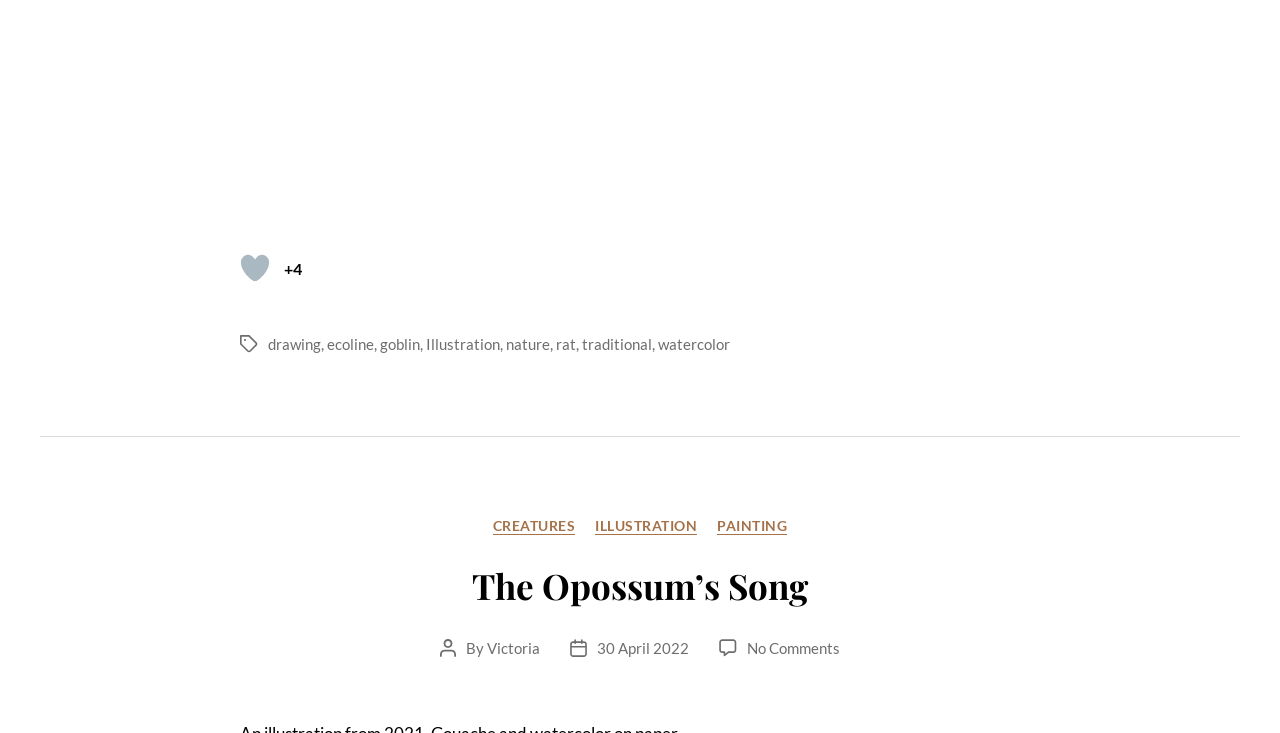Using the description: "The Opossum’s Song", identify the bounding box of the corresponding UI element in the screenshot.

[0.369, 0.767, 0.631, 0.831]